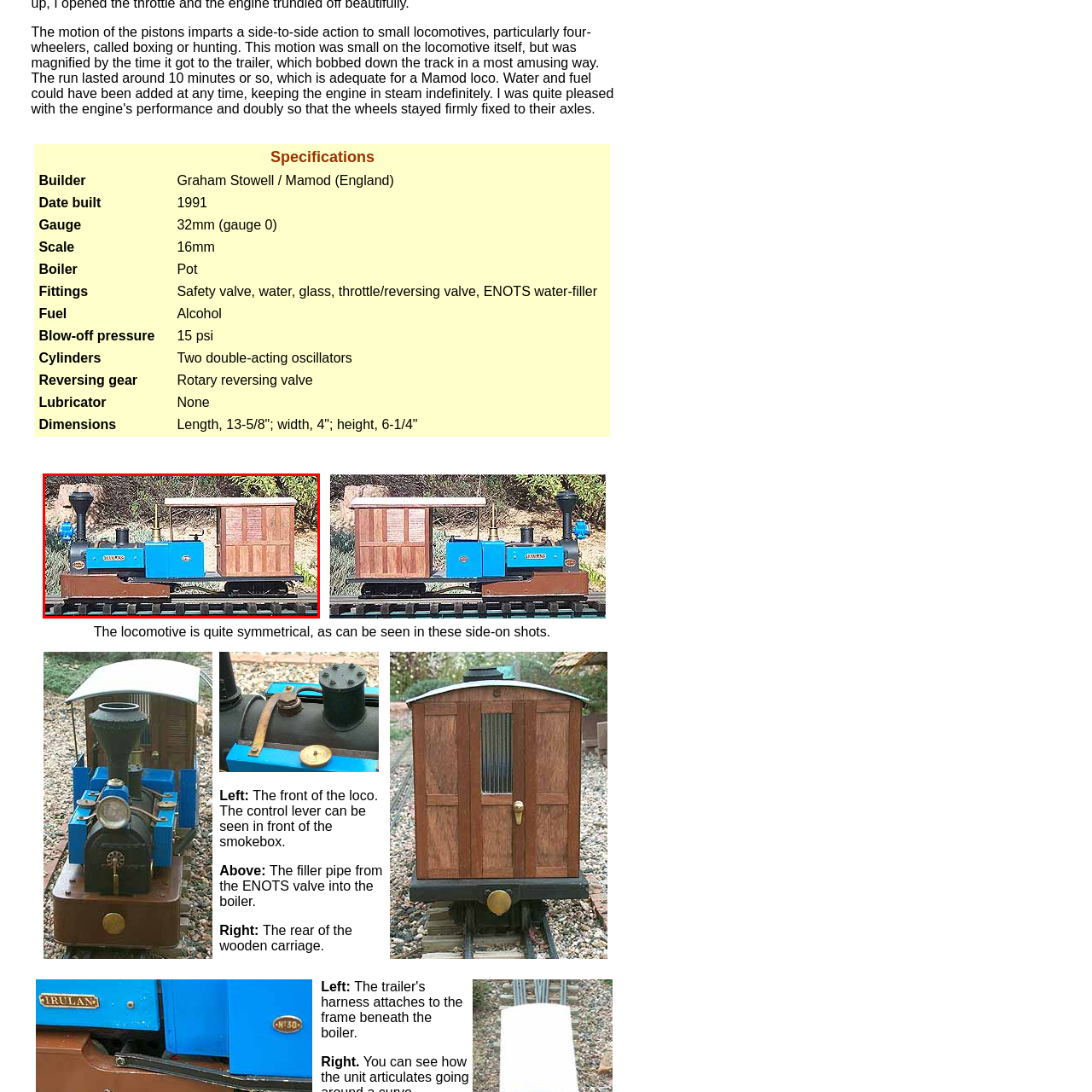Observe the image enclosed by the red rectangle, What is the gauge of the locomotive?
 Give a single word or phrase as your answer.

32mm